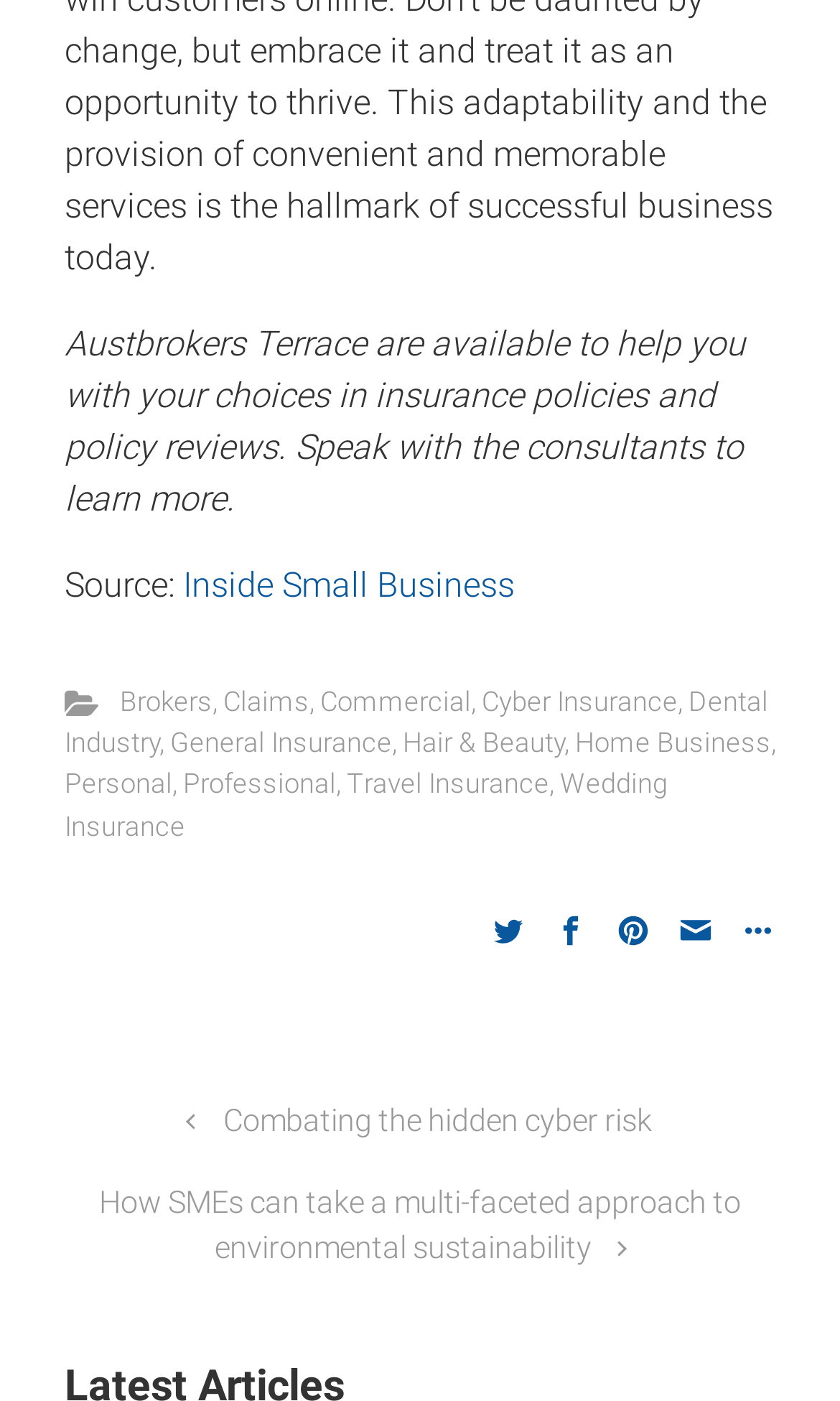Kindly determine the bounding box coordinates for the clickable area to achieve the given instruction: "Visit Inside Small Business".

[0.218, 0.403, 0.613, 0.432]